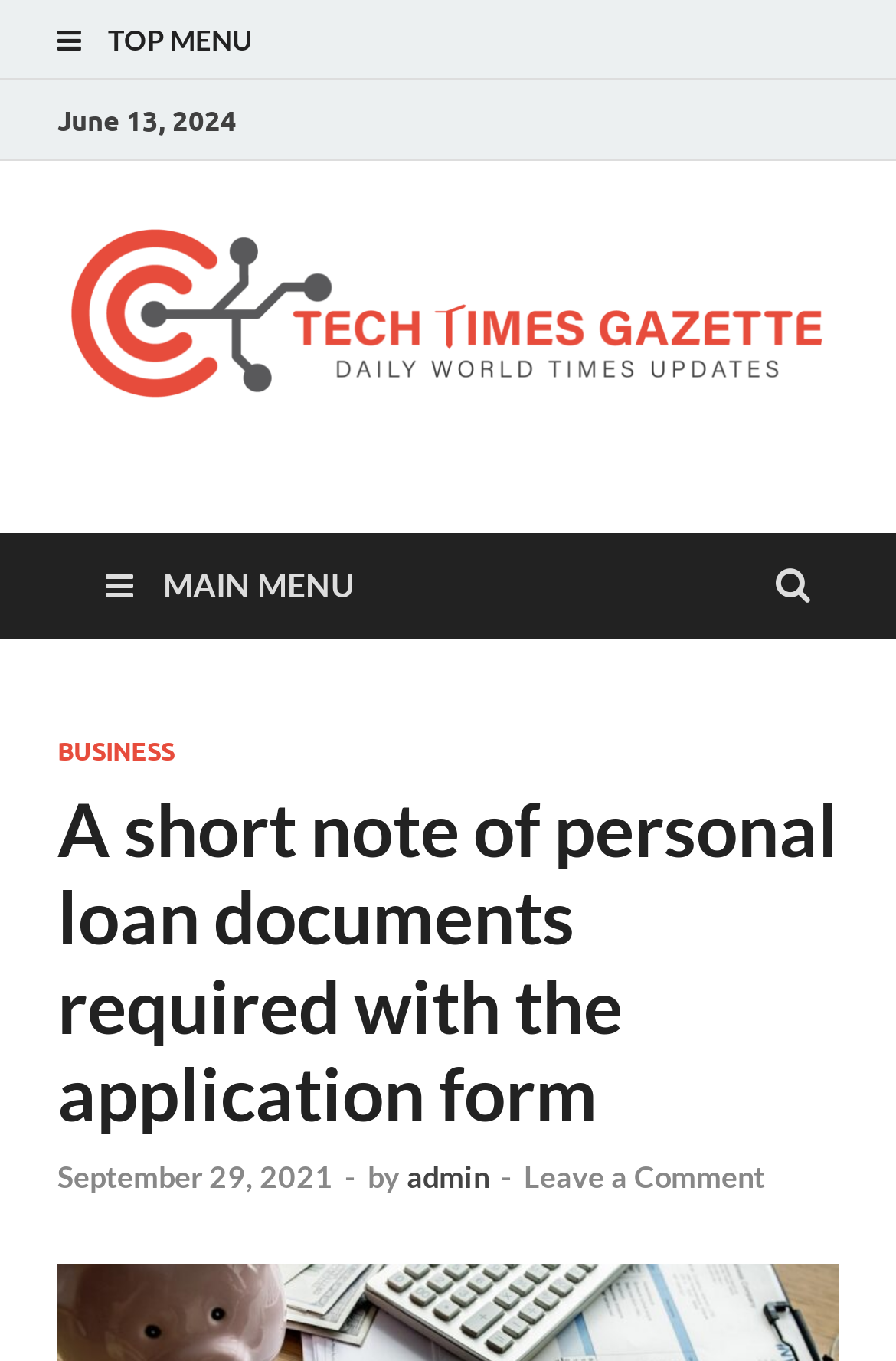Locate the bounding box for the described UI element: "Leave a Comment". Ensure the coordinates are four float numbers between 0 and 1, formatted as [left, top, right, bottom].

[0.585, 0.851, 0.854, 0.878]